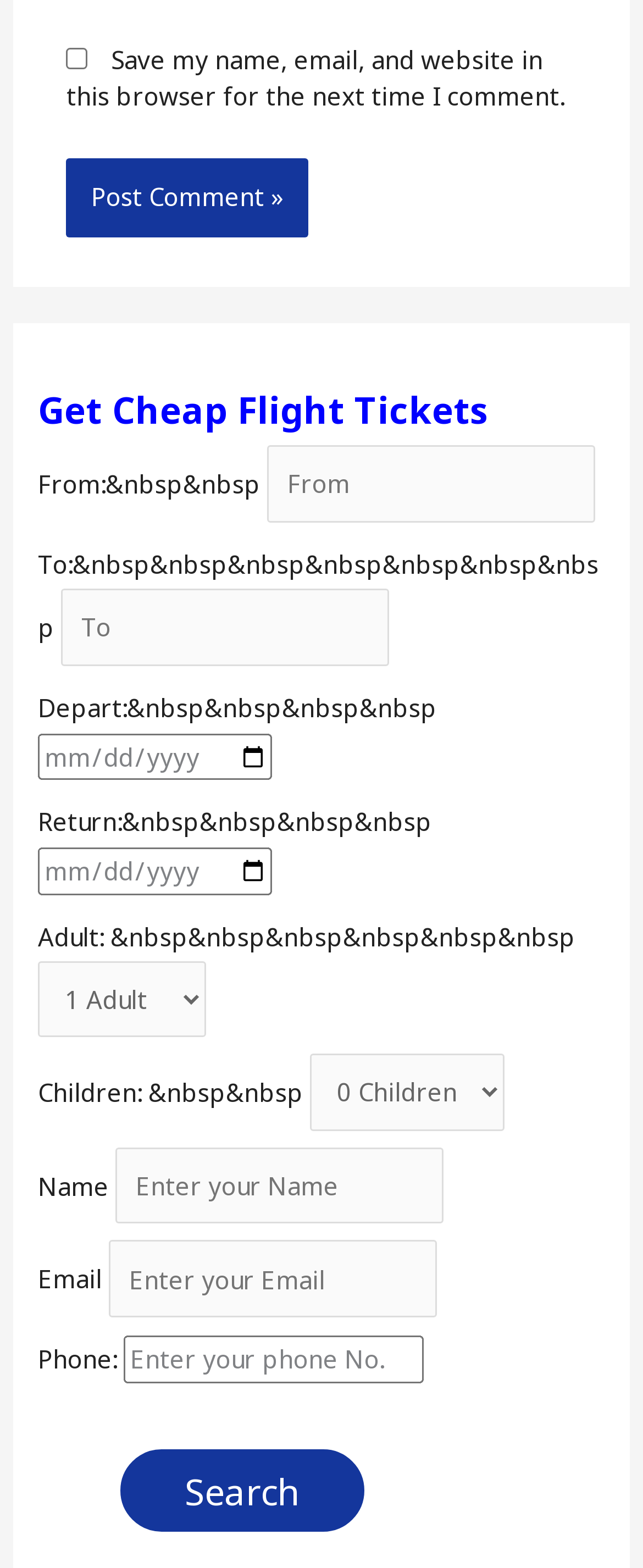How many spinbuttons are there in the 'Depart' date picker?
Based on the image, give a concise answer in the form of a single word or short phrase.

3